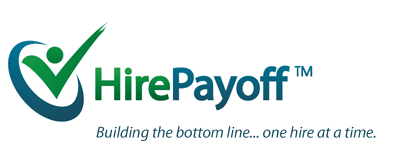Describe every detail you can see in the image.

The image showcases the logo of HirePayoff™, an employee assessment and screening solutions provider. The logo features a dynamic design, incorporating a stylized checkmark and human figure, symbolizing success and the essence of hiring the right candidate. The text "HirePayoff™" is prominently displayed, emphasizing the brand's identity. Beneath the logo, the slogan "Building the bottom line... one hire at a time." articulates the company's commitment to enhancing organizational performance through effective hiring practices. This visual representation encapsulates the mission of HirePayoff™ to foster impactful workforce decisions that drive business success.